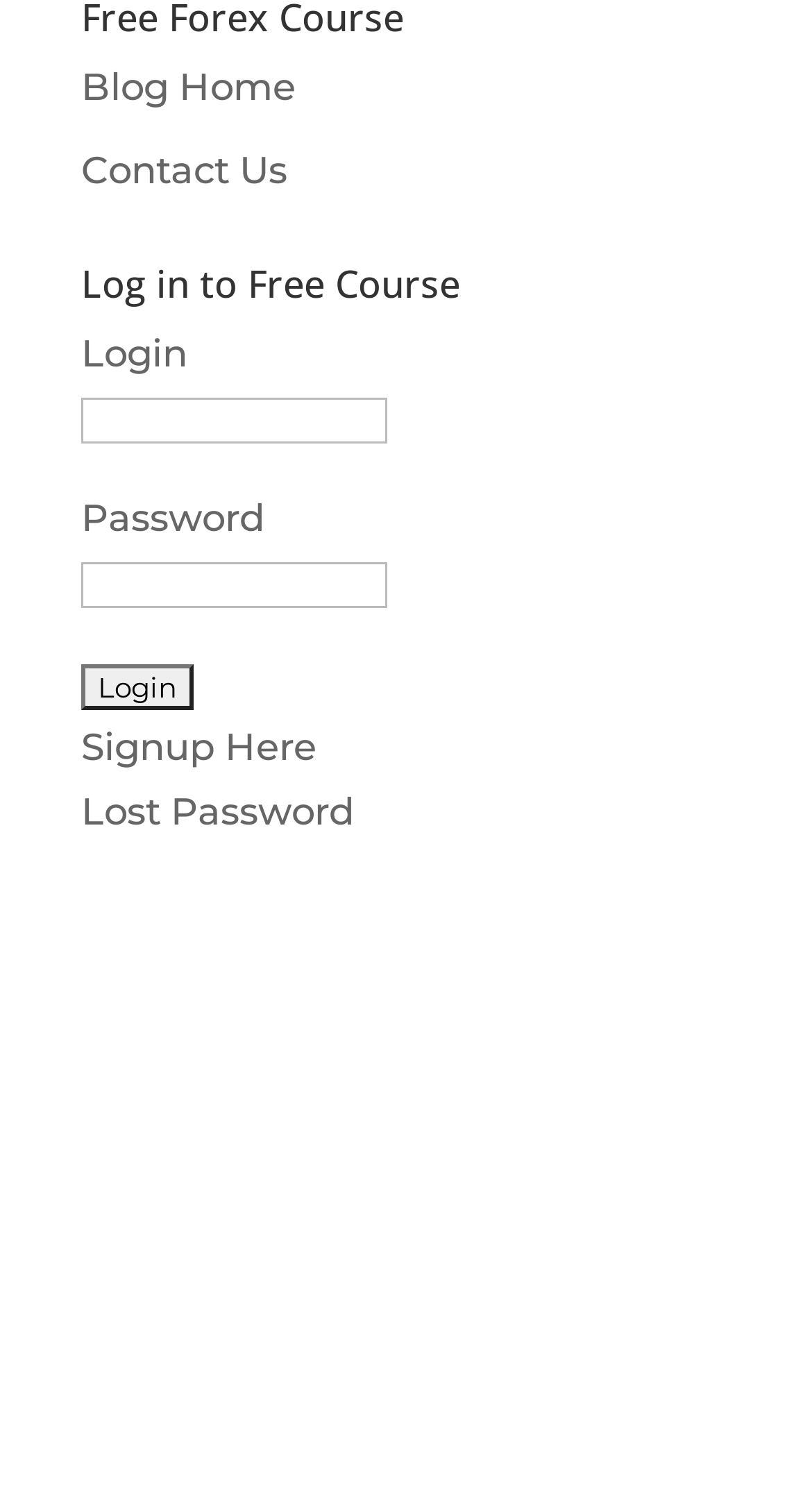Give a concise answer using one word or a phrase to the following question:
What is the label of the second input field?

Password